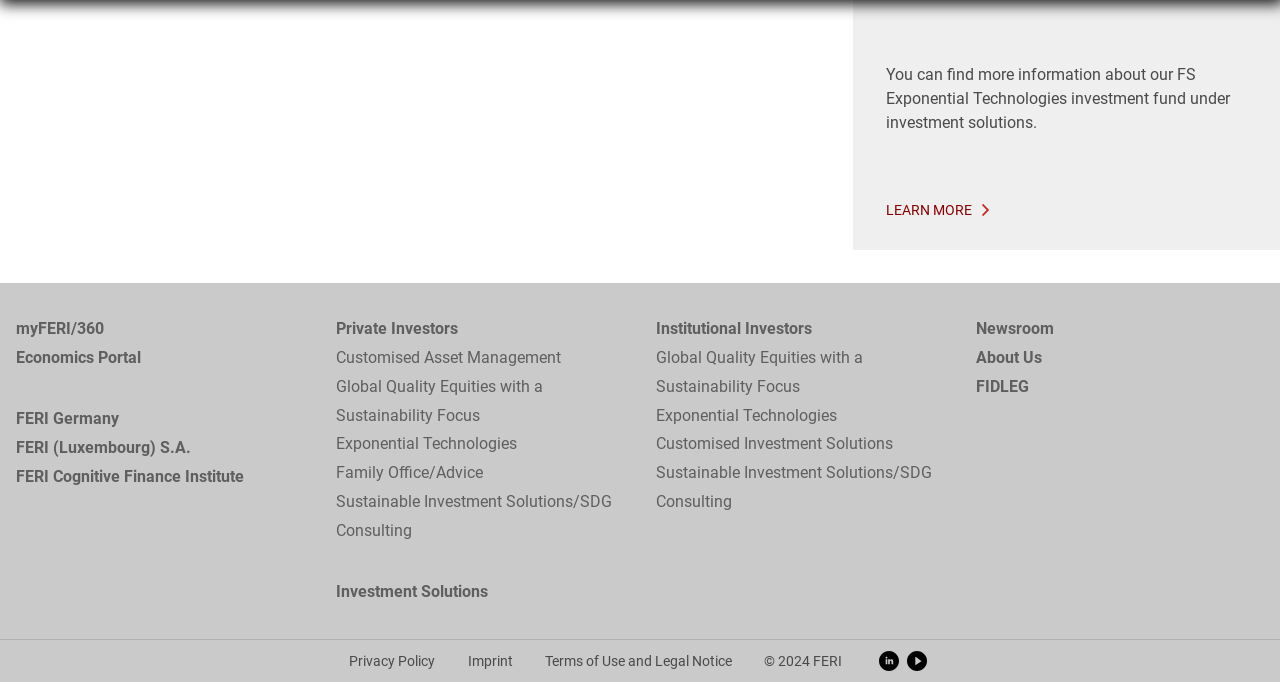Please locate the bounding box coordinates of the element that needs to be clicked to achieve the following instruction: "Read news". The coordinates should be four float numbers between 0 and 1, i.e., [left, top, right, bottom].

[0.763, 0.462, 0.987, 0.504]